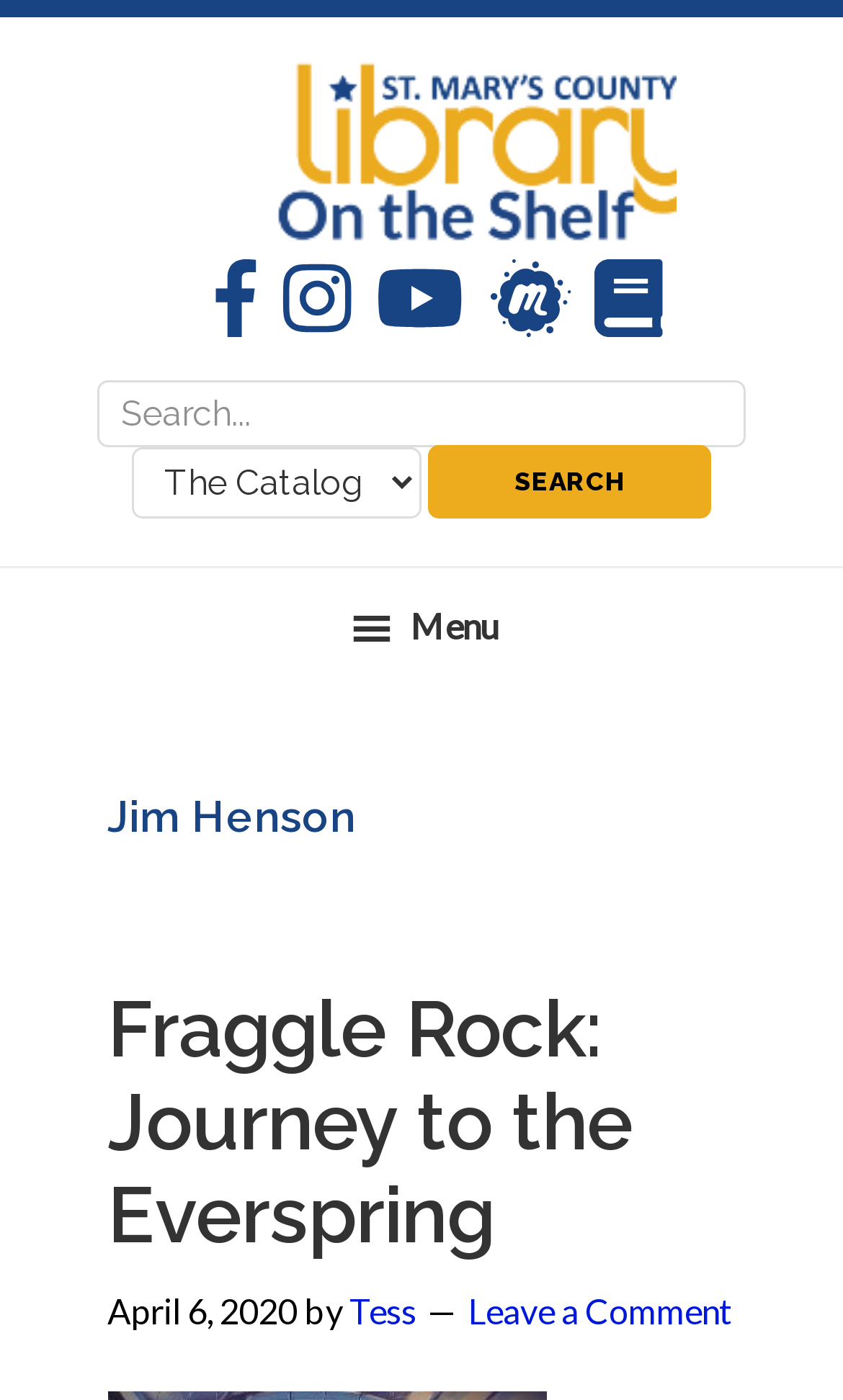Please determine the bounding box coordinates for the element with the description: "Tess".

[0.414, 0.922, 0.494, 0.951]